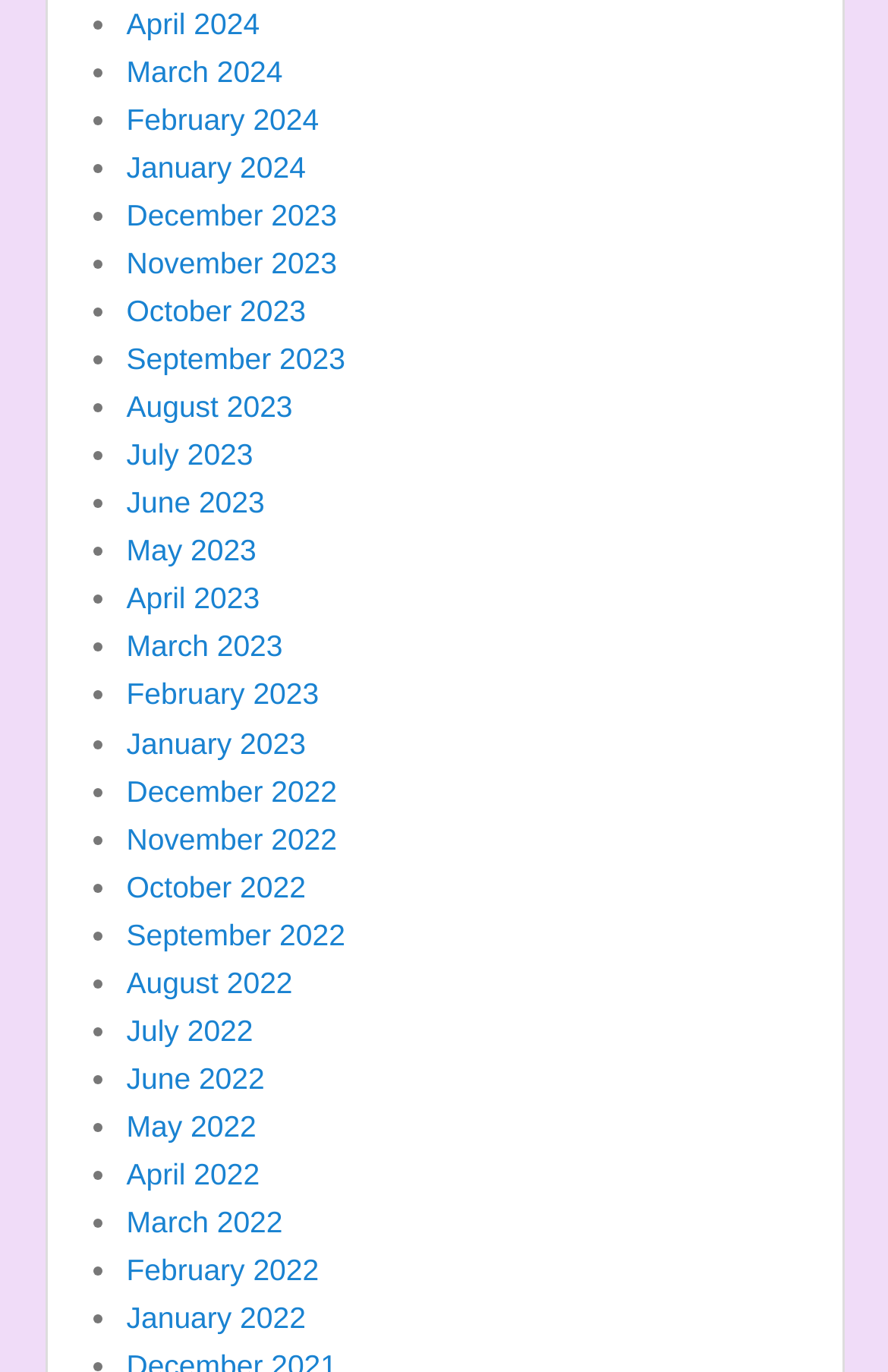Are the months listed in chronological order?
Kindly give a detailed and elaborate answer to the question.

I examined the list of links and found that the months are listed in chronological order, with the earliest month (April 2022) first and the latest month (April 2024) last.